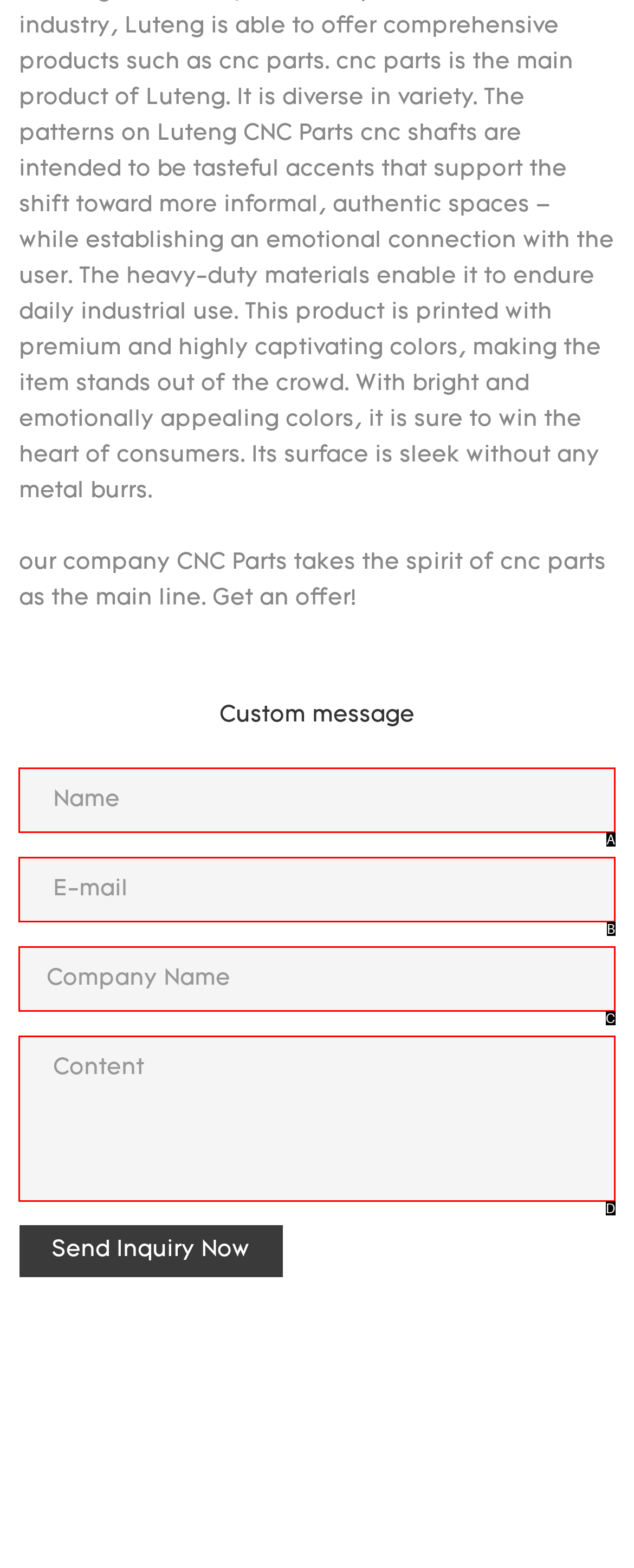From the provided options, pick the HTML element that matches the description: name="name" placeholder="Name". Respond with the letter corresponding to your choice.

A